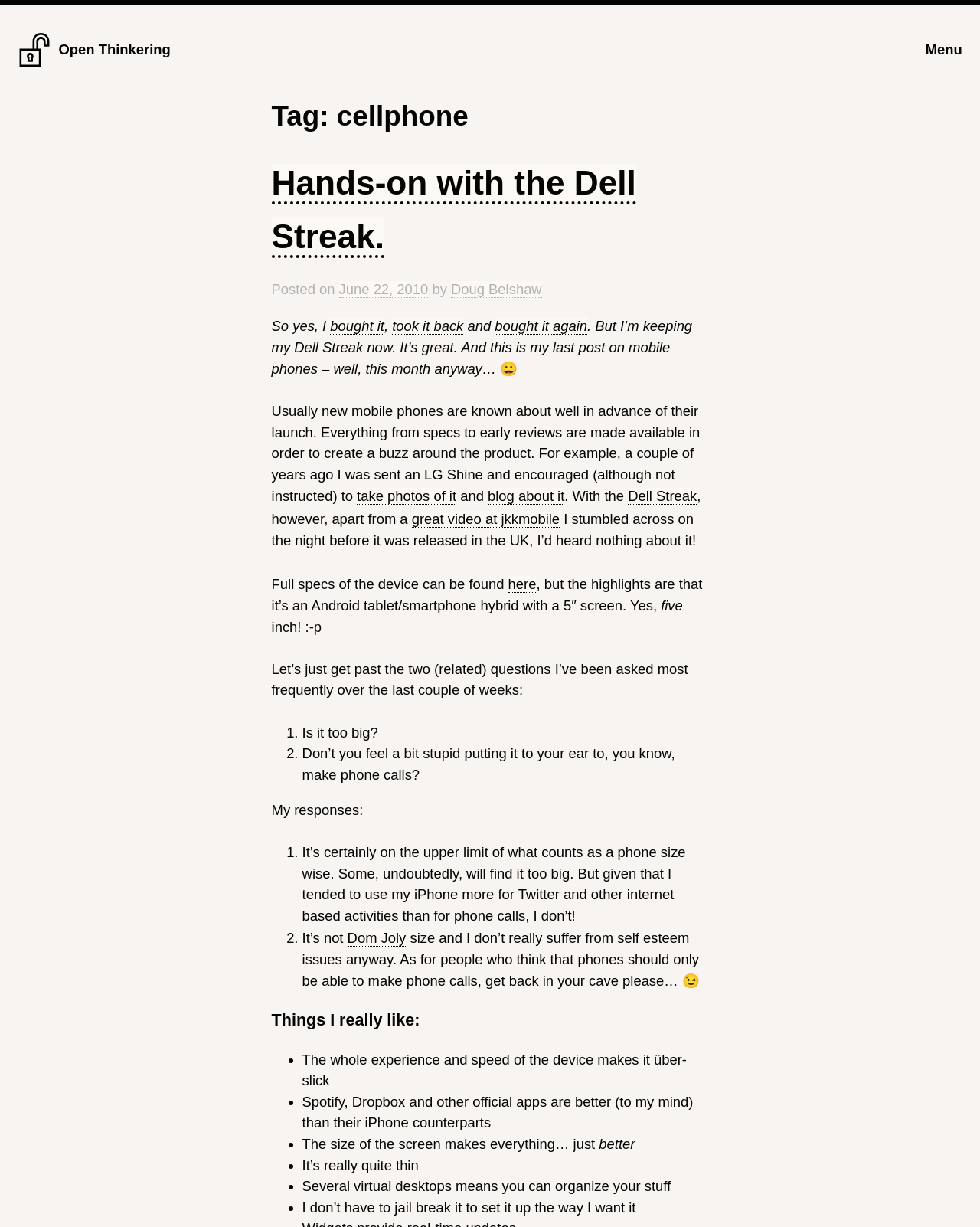Give the bounding box coordinates for this UI element: "Menu". The coordinates should be four float numbers between 0 and 1, arranged as [left, top, right, bottom].

[0.944, 0.032, 0.982, 0.049]